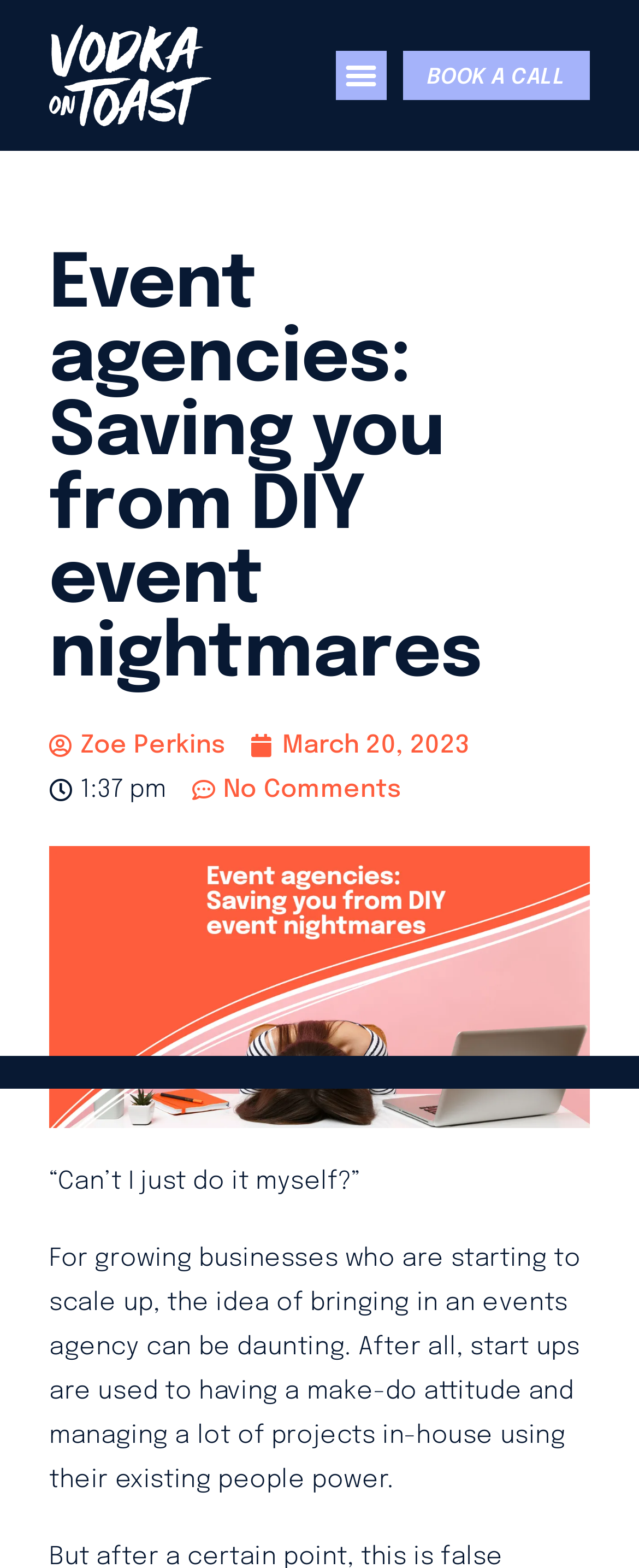Observe the image and answer the following question in detail: What is the date of the article?

I found the date of the article by looking at the link element with the text 'March 20, 2023' which is located below the main heading and above the article content.